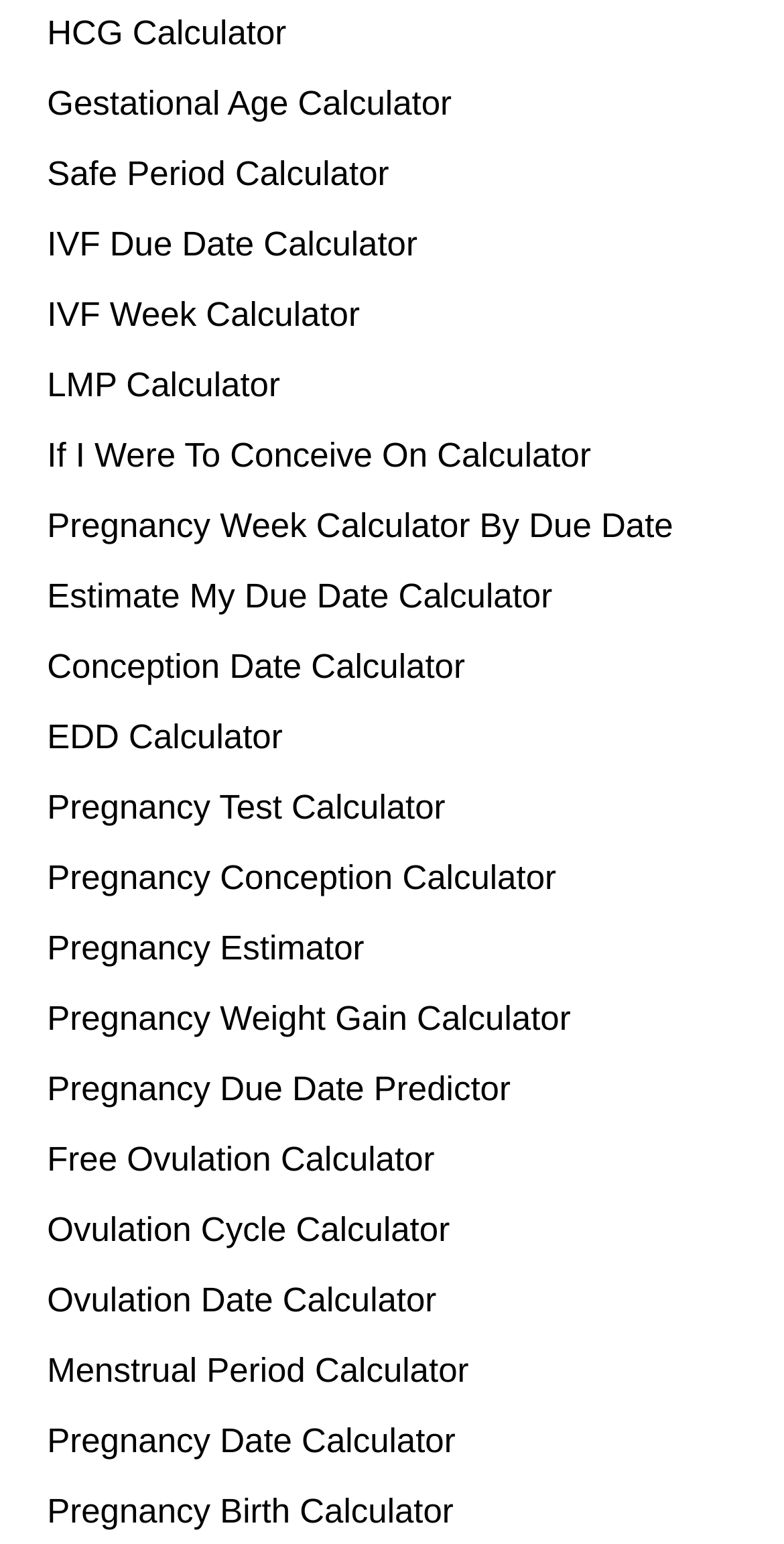Provide a brief response in the form of a single word or phrase:
Is there a calculator for estimating weight gain during pregnancy?

Yes